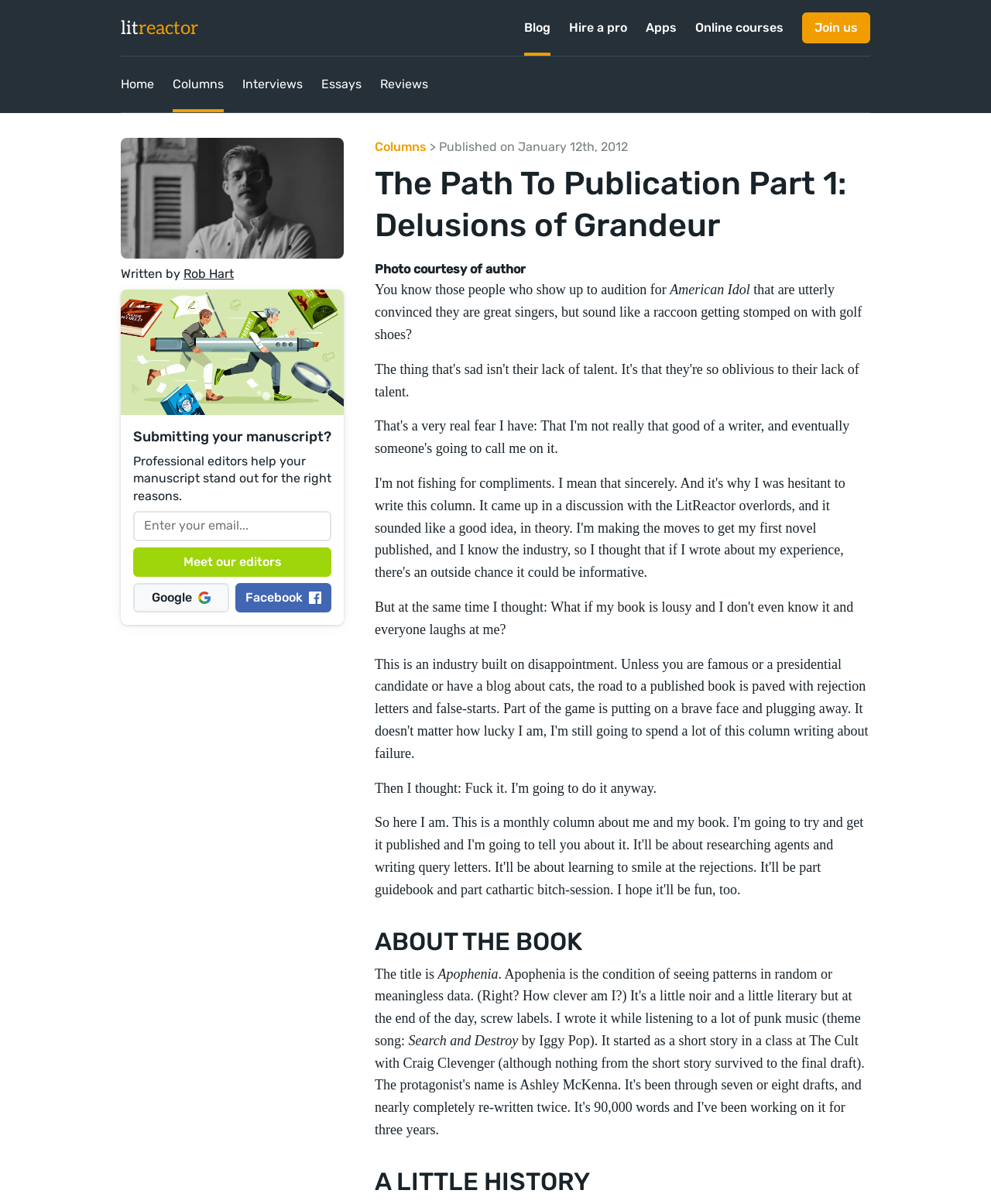Kindly provide the bounding box coordinates of the section you need to click on to fulfill the given instruction: "Click the 'Home' link".

[0.122, 0.047, 0.155, 0.093]